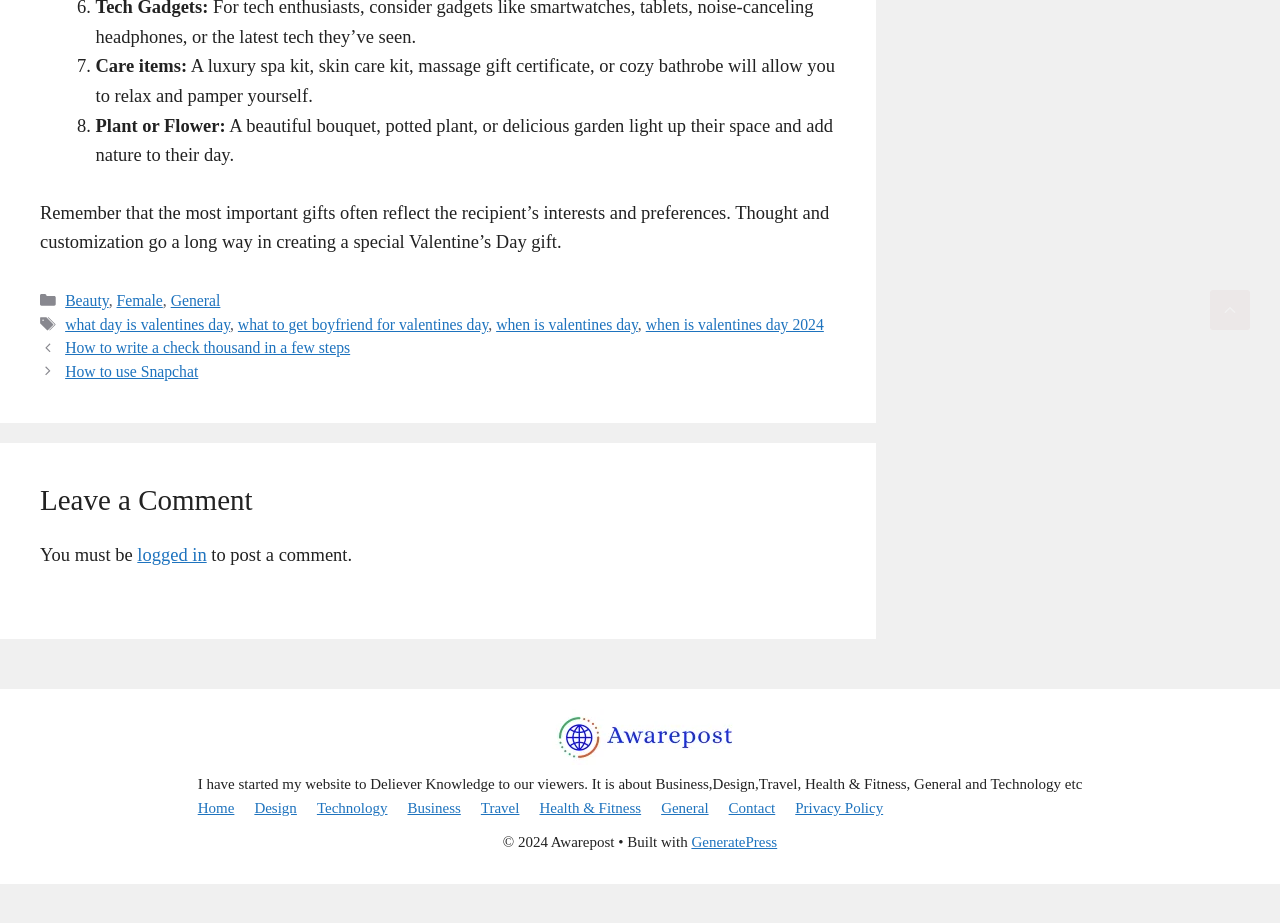Determine the bounding box of the UI component based on this description: "Privacy Policy". The bounding box coordinates should be four float values between 0 and 1, i.e., [left, top, right, bottom].

[0.621, 0.834, 0.69, 0.851]